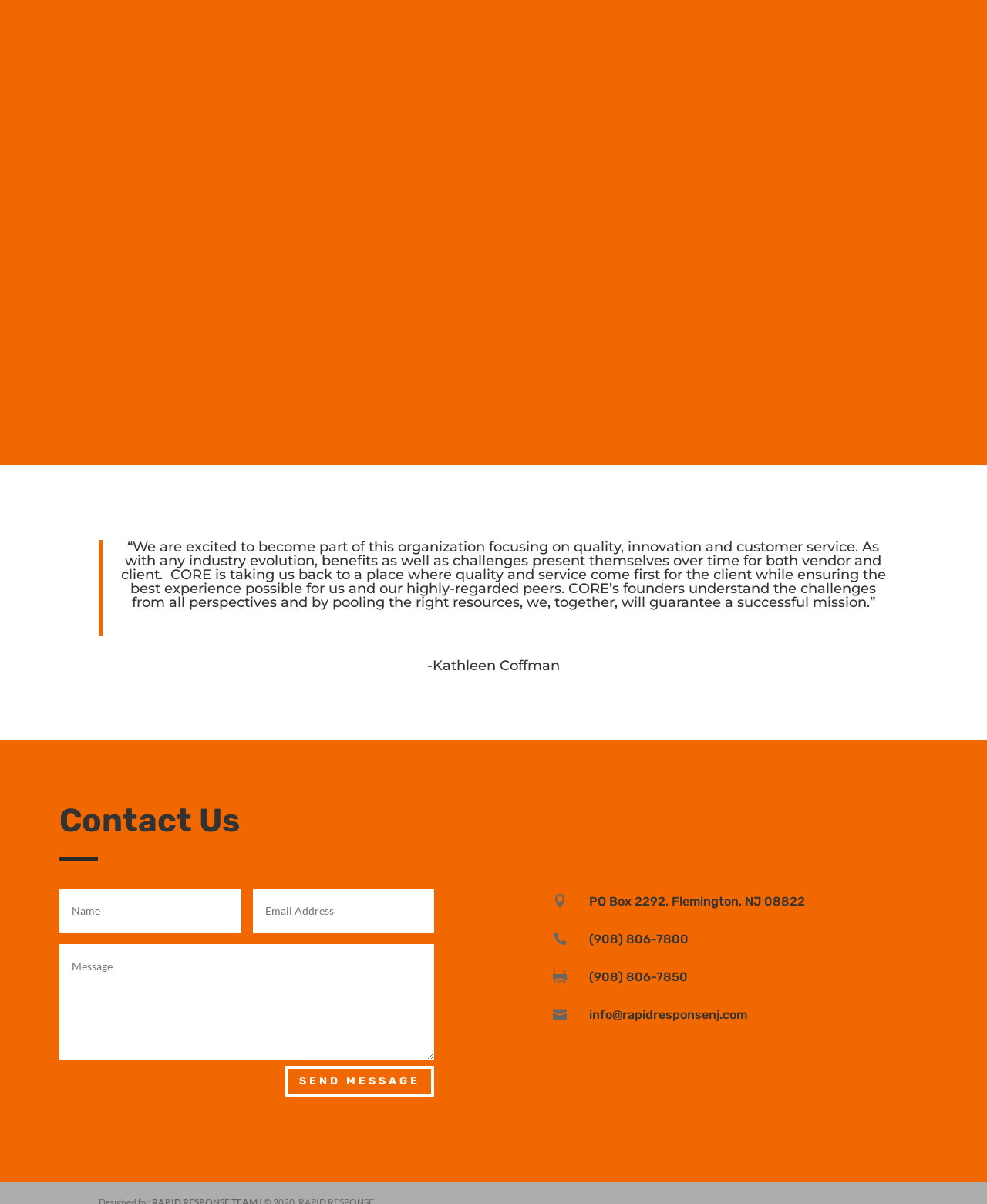Extract the bounding box coordinates for the UI element described as: "Send Message".

[0.289, 0.885, 0.44, 0.911]